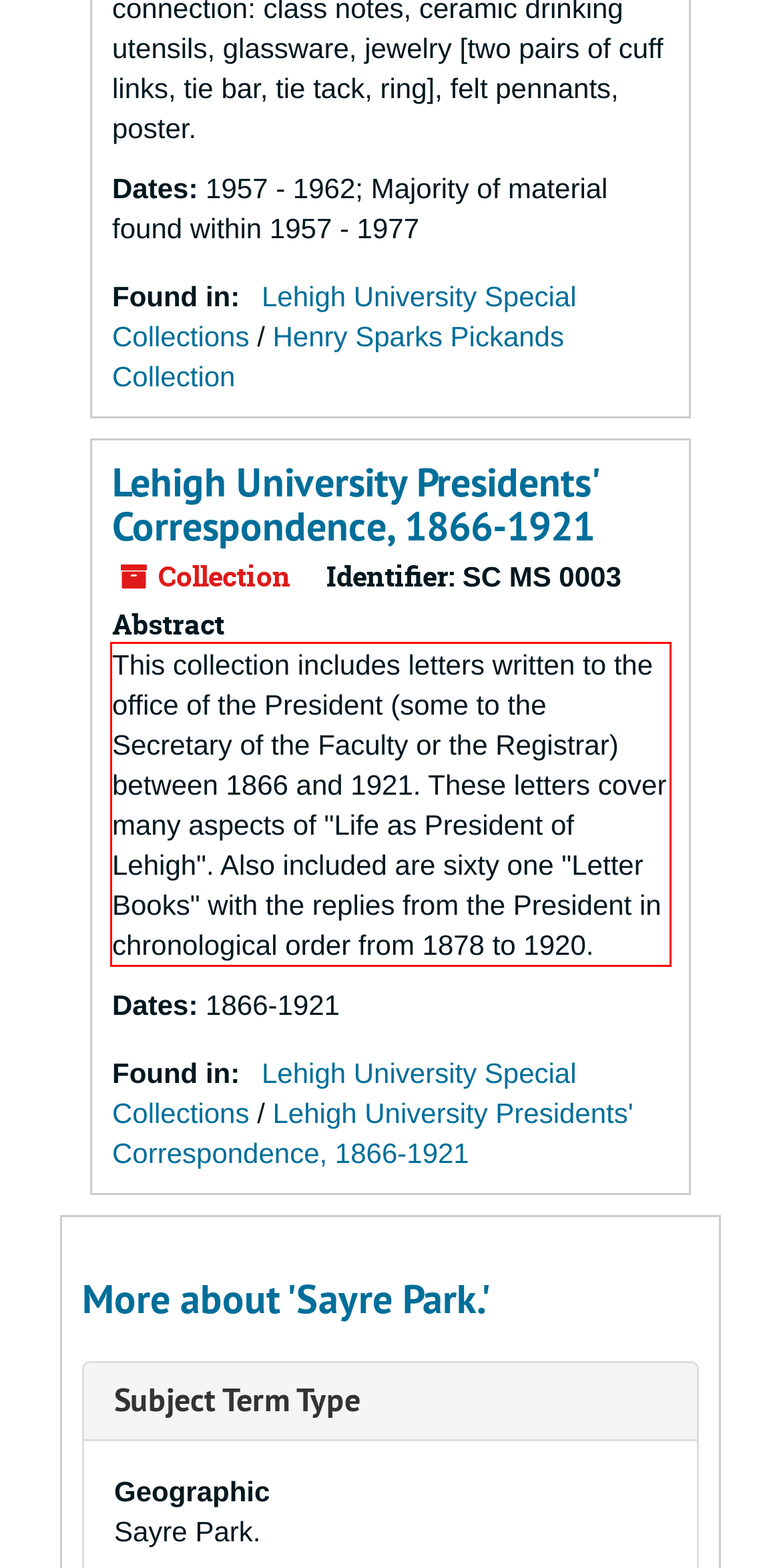In the screenshot of the webpage, find the red bounding box and perform OCR to obtain the text content restricted within this red bounding box.

This collection includes letters written to the office of the President (some to the Secretary of the Faculty or the Registrar) between 1866 and 1921. These letters cover many aspects of "Life as President of Lehigh". Also included are sixty one "Letter Books" with the replies from the President in chronological order from 1878 to 1920.